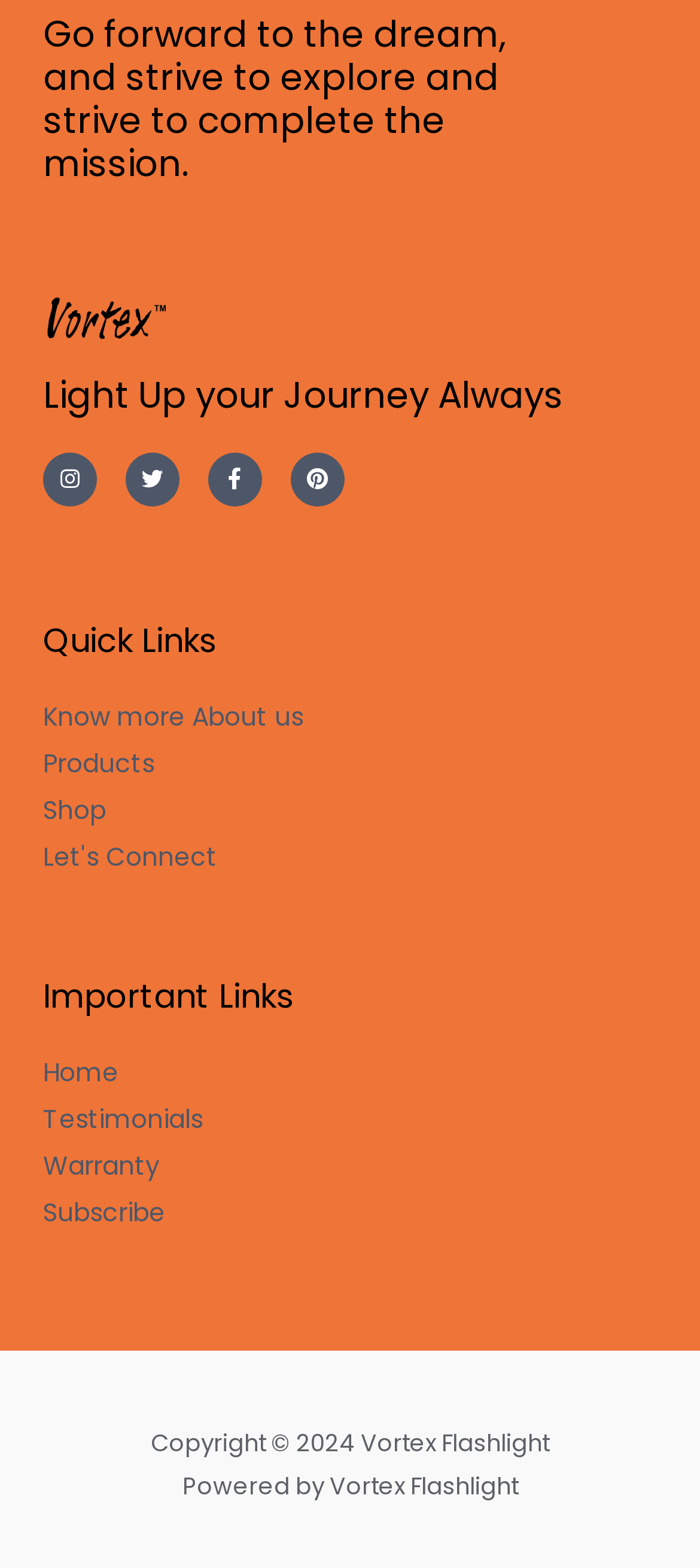Locate the bounding box coordinates of the element that needs to be clicked to carry out the instruction: "Check testimonials". The coordinates should be given as four float numbers ranging from 0 to 1, i.e., [left, top, right, bottom].

[0.062, 0.699, 0.938, 0.729]